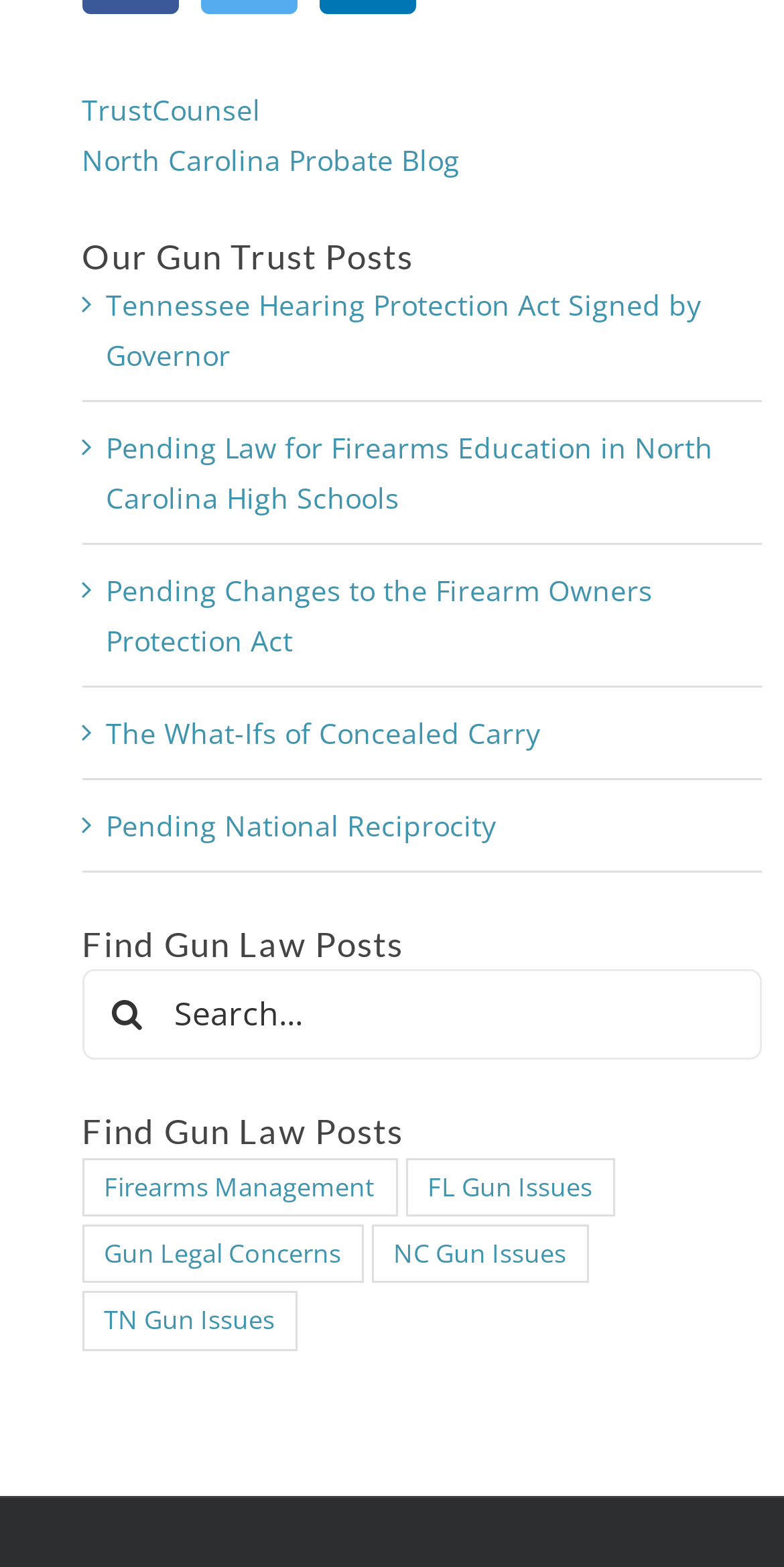Respond to the question below with a single word or phrase:
How many gun law post categories are there?

5